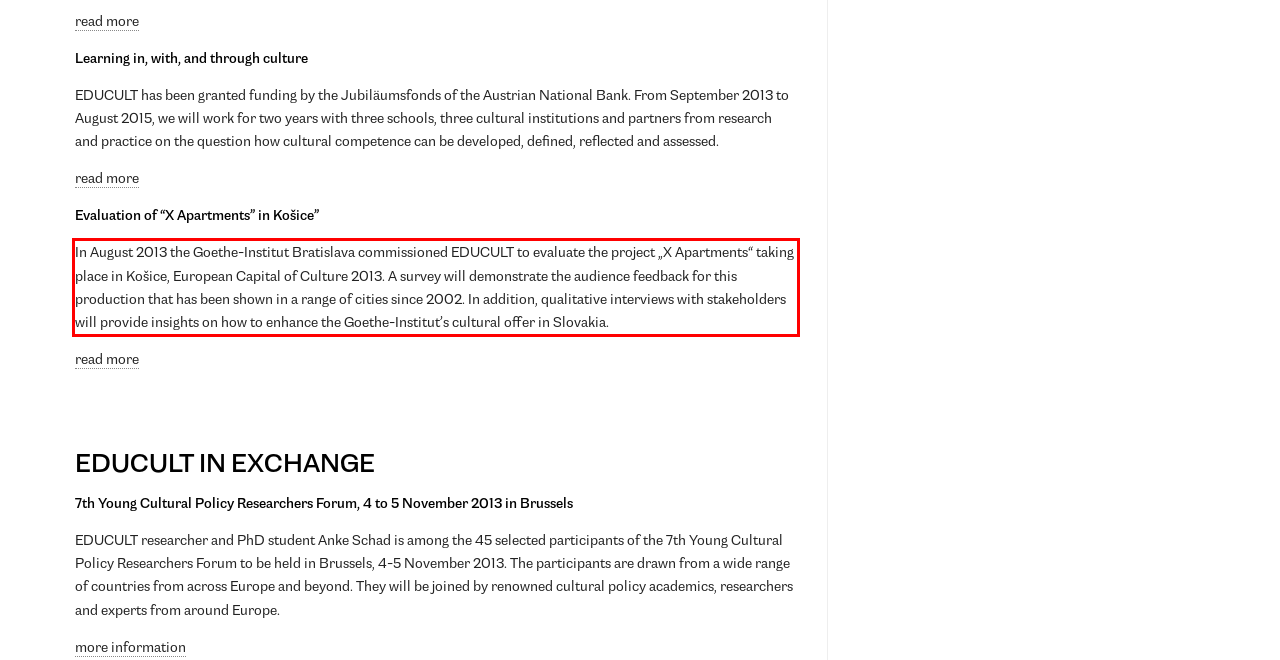Observe the screenshot of the webpage, locate the red bounding box, and extract the text content within it.

In August 2013 the Goethe-Institut Bratislava commissioned EDUCULT to evaluate the project „X Apartments“ taking place in Košice, European Capital of Culture 2013. A survey will demonstrate the audience feedback for this production that has been shown in a range of cities since 2002. In addition, qualitative interviews with stakeholders will provide insights on how to enhance the Goethe-Institut’s cultural offer in Slovakia.